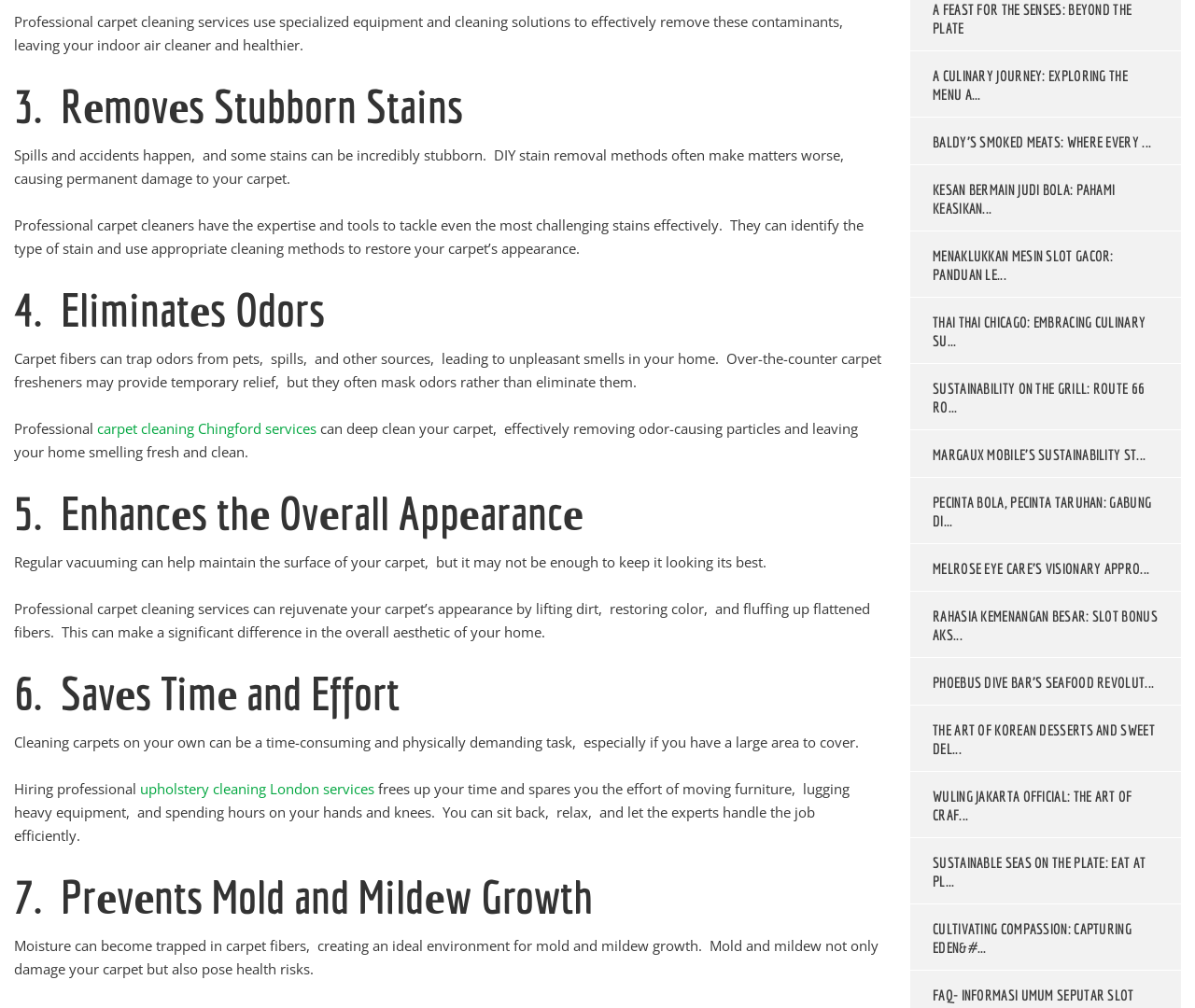How many benefits of professional carpet cleaning are listed?
Based on the screenshot, answer the question with a single word or phrase.

7